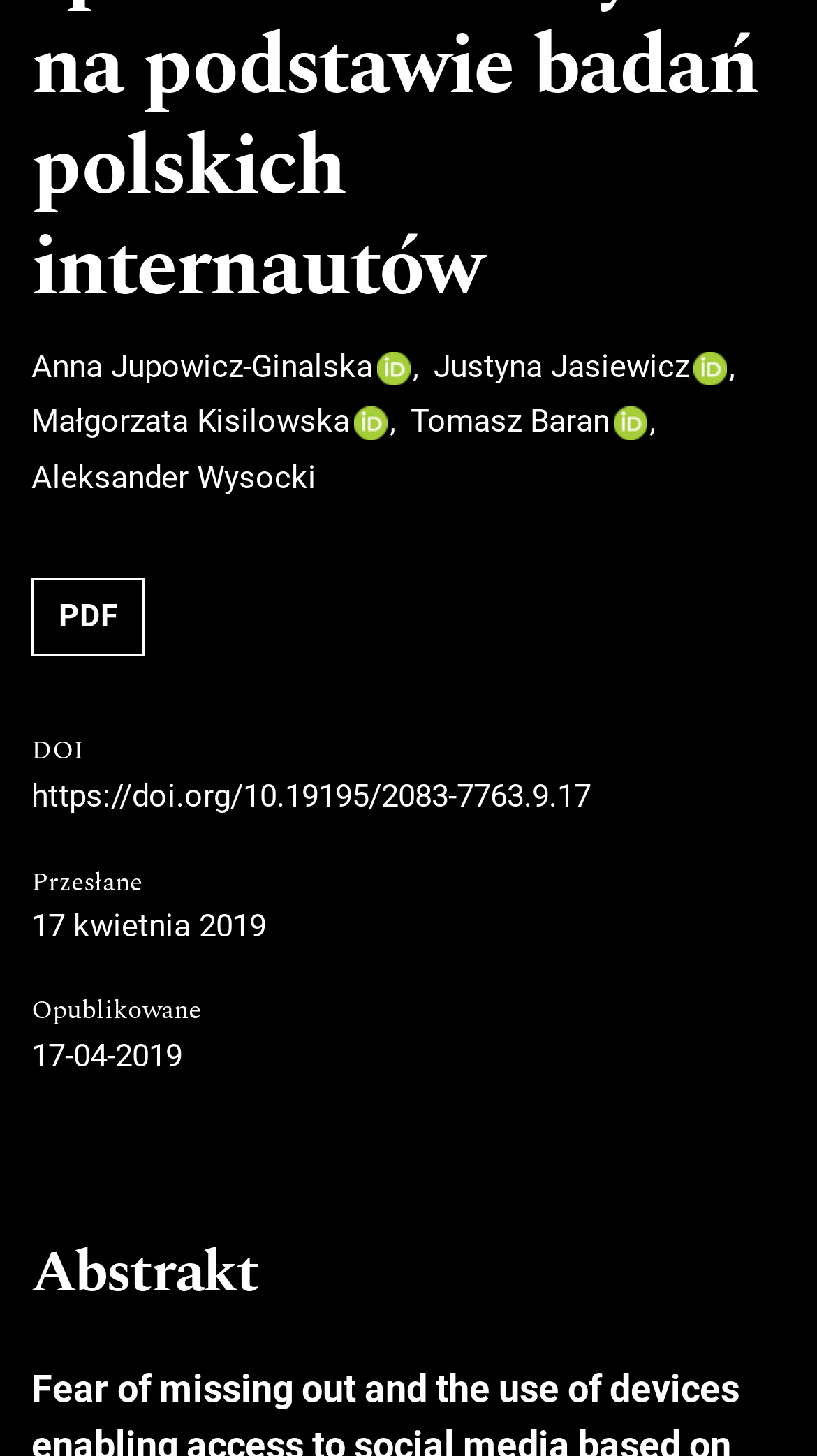What is the publication date of the article?
From the image, respond with a single word or phrase.

17-04-2019